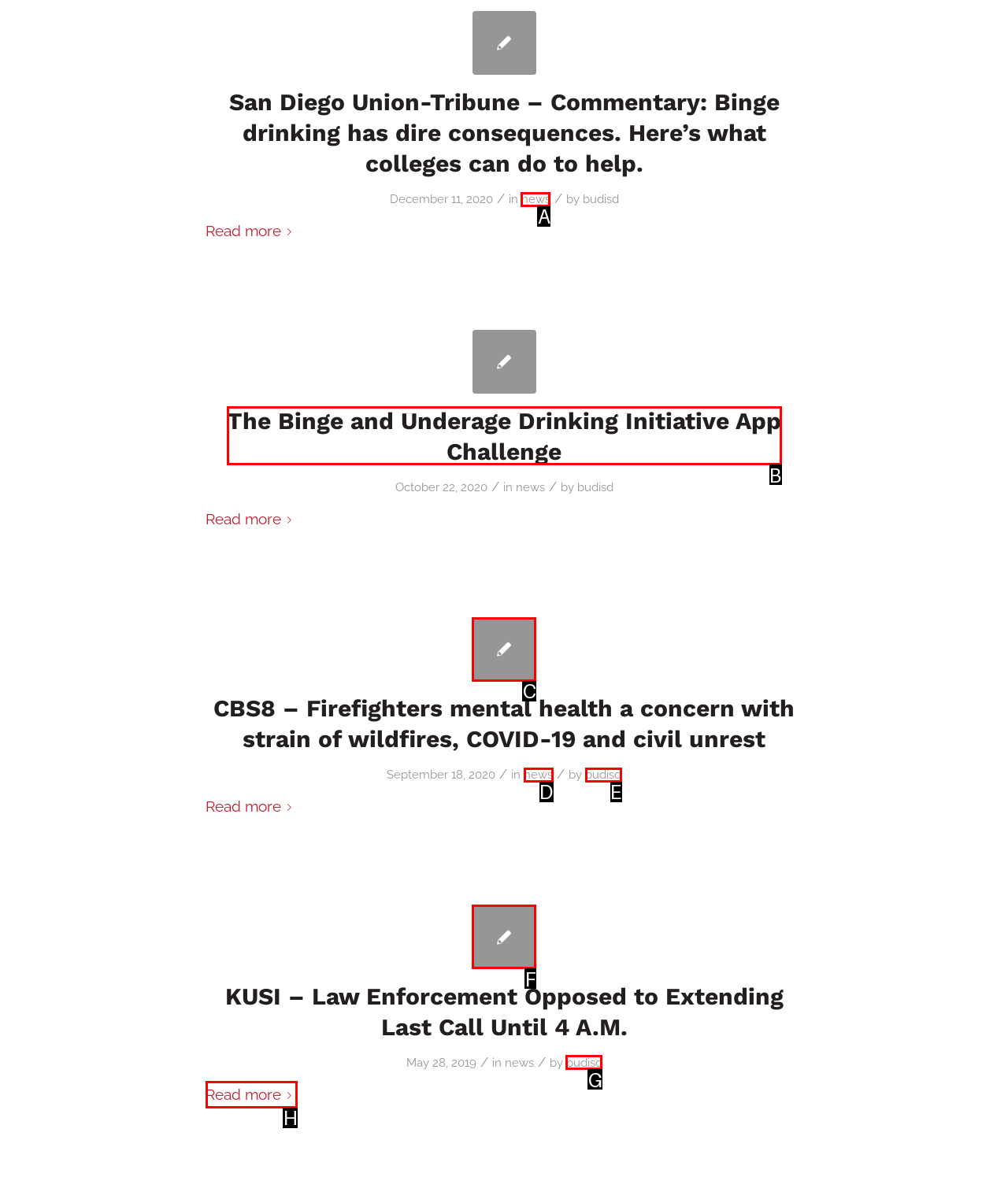To perform the task "Read more about KUSI – Law Enforcement Opposed to Extending Last Call Until 4 A.M.", which UI element's letter should you select? Provide the letter directly.

H